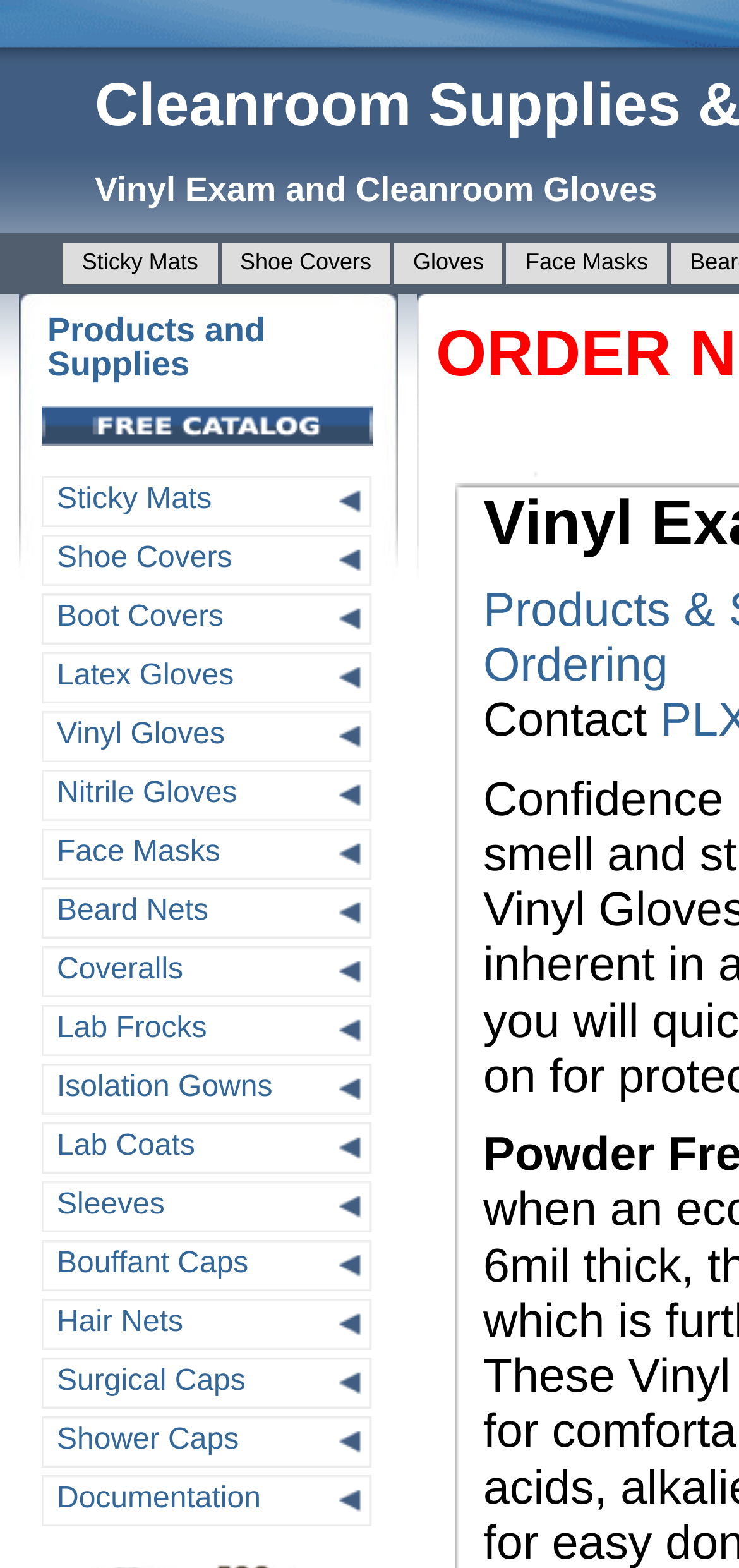Determine which piece of text is the heading of the webpage and provide it.

Cleanroom Supplies & Products